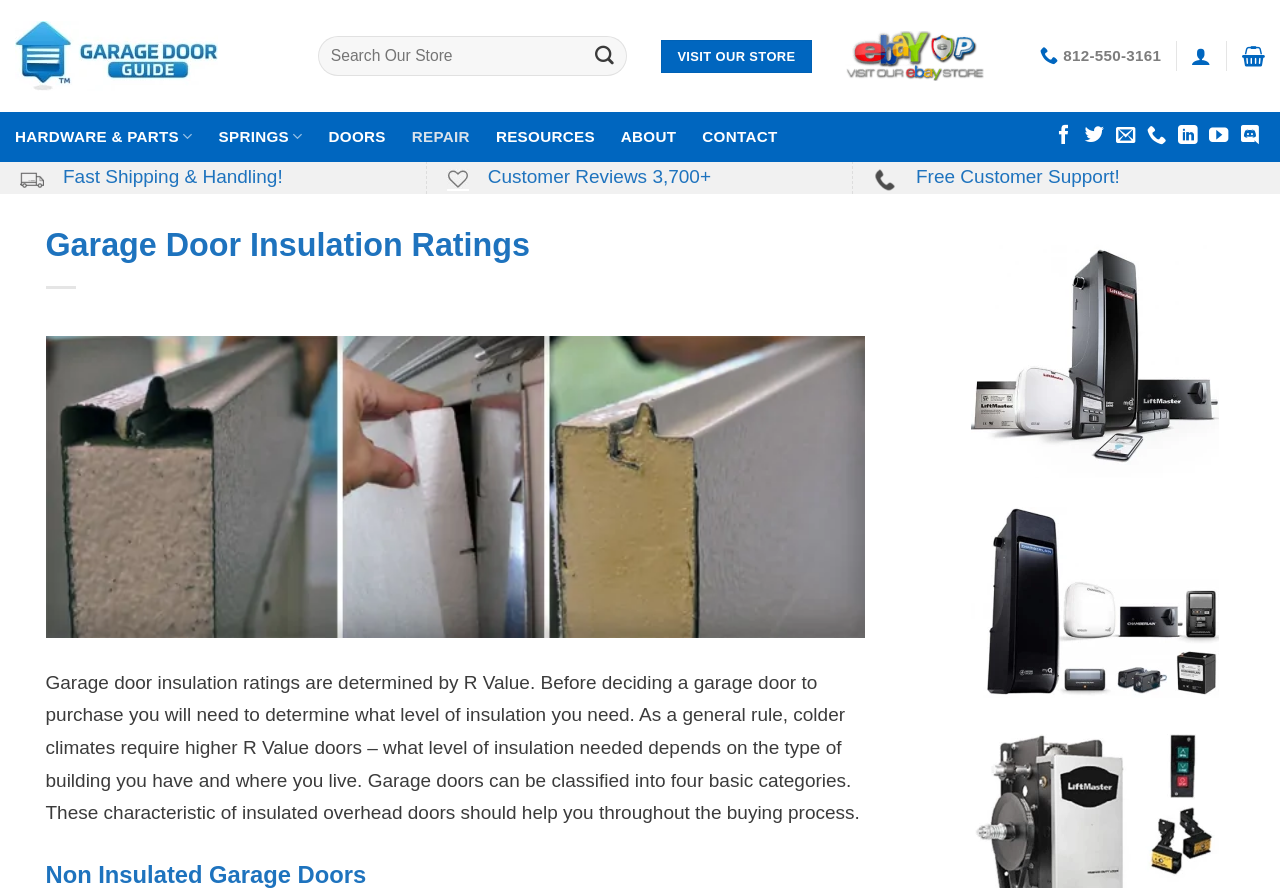Determine the main text heading of the webpage and provide its content.

Garage Door Insulation Ratings